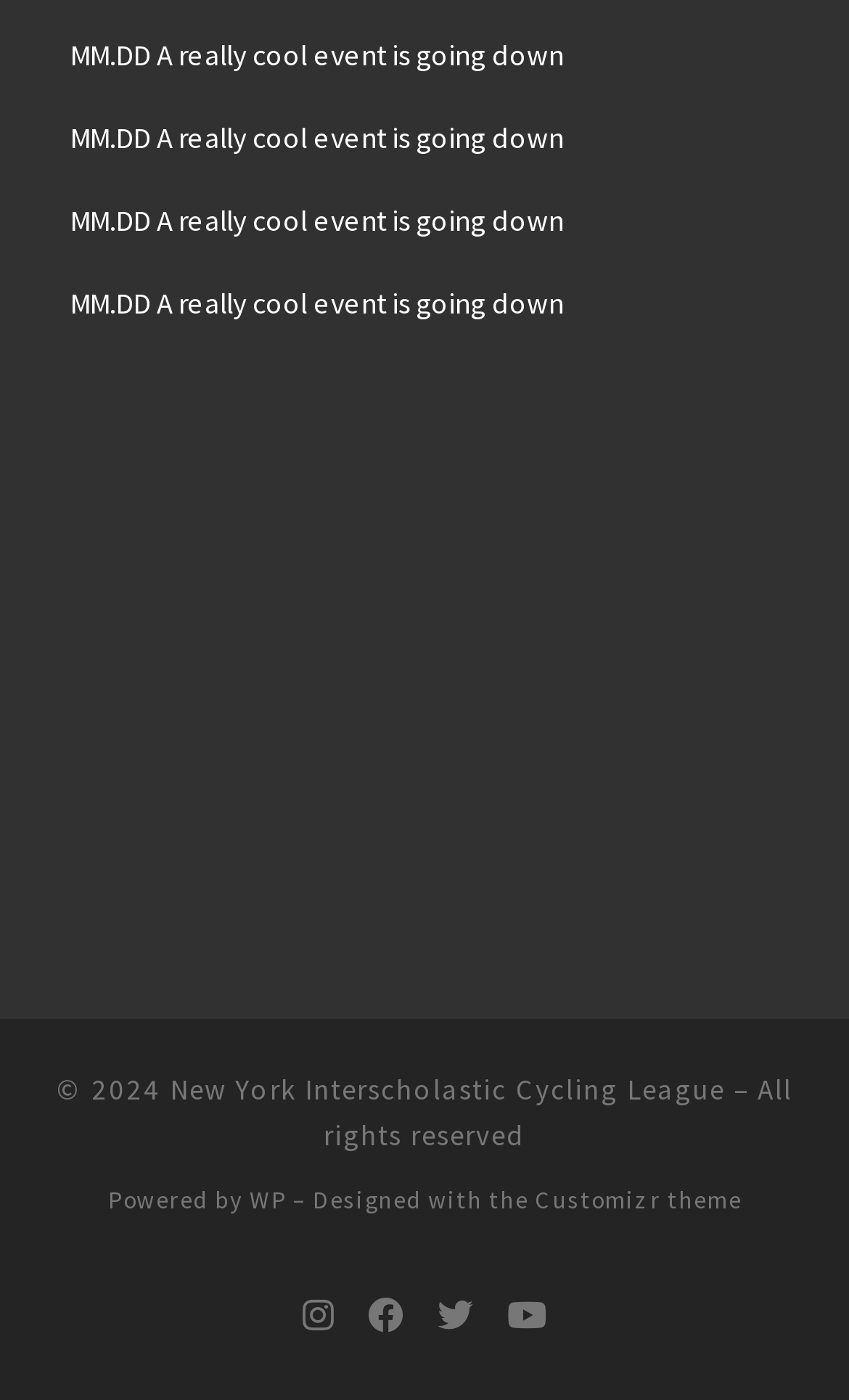What is the theme of the website?
Refer to the image and provide a one-word or short phrase answer.

Customizr theme